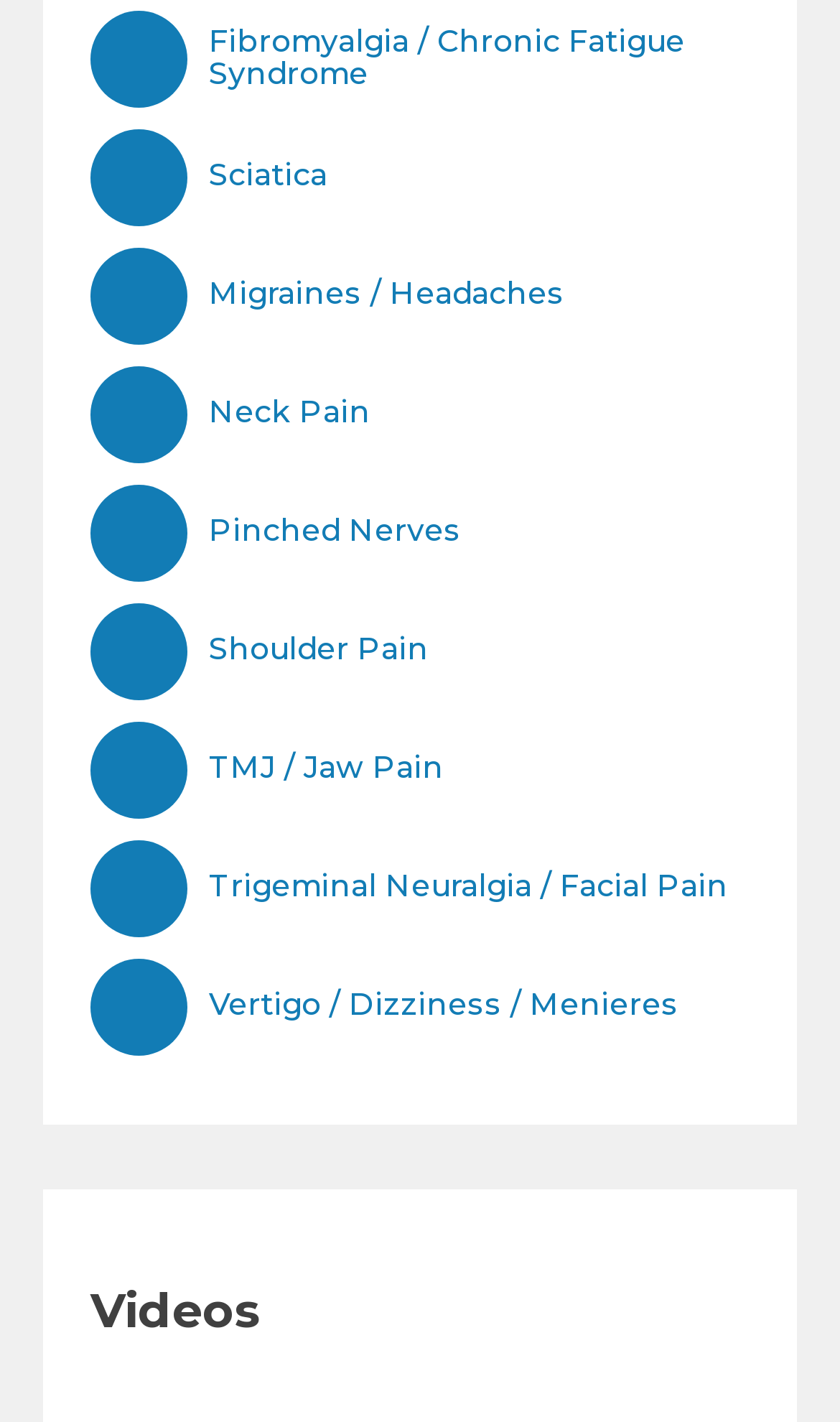What is the last link on the webpage?
From the image, respond with a single word or phrase.

Vertigo / Dizziness / Menieres